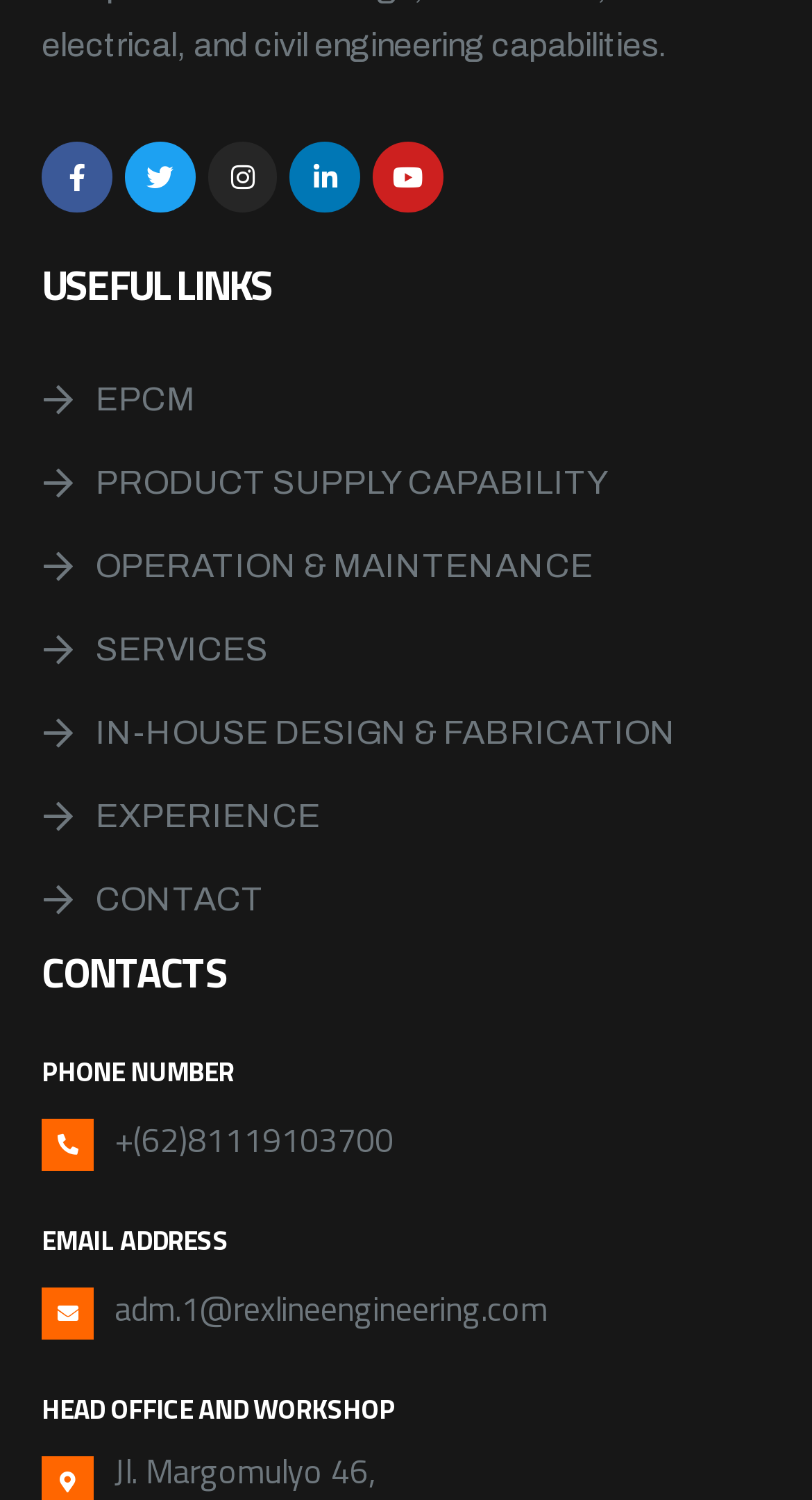Respond to the question with just a single word or phrase: 
How many social media links are available?

5